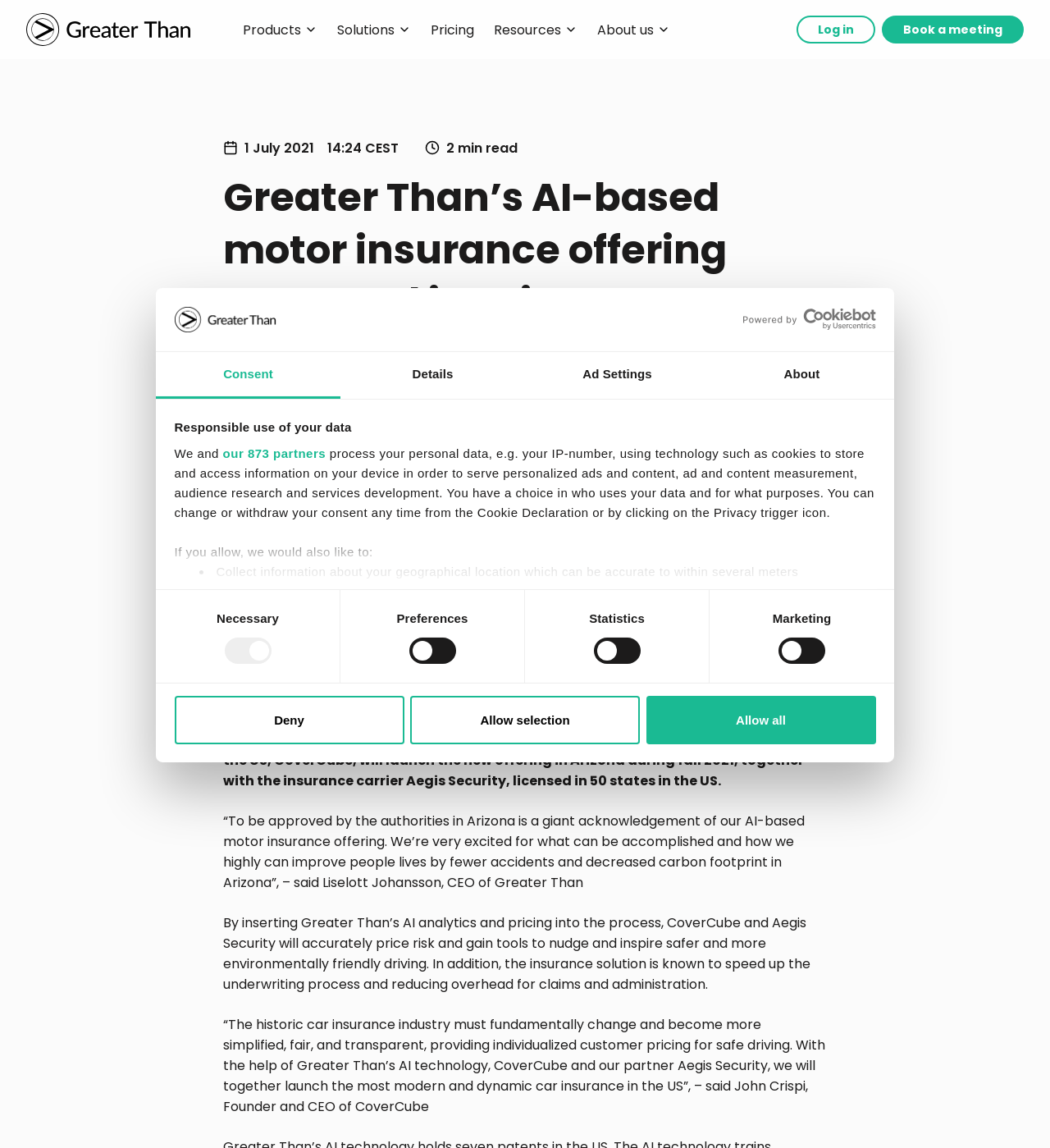Bounding box coordinates must be specified in the format (top-left x, top-left y, bottom-right x, bottom-right y). All values should be floating point numbers between 0 and 1. What are the bounding box coordinates of the UI element described as: our 873 partners

[0.212, 0.389, 0.31, 0.401]